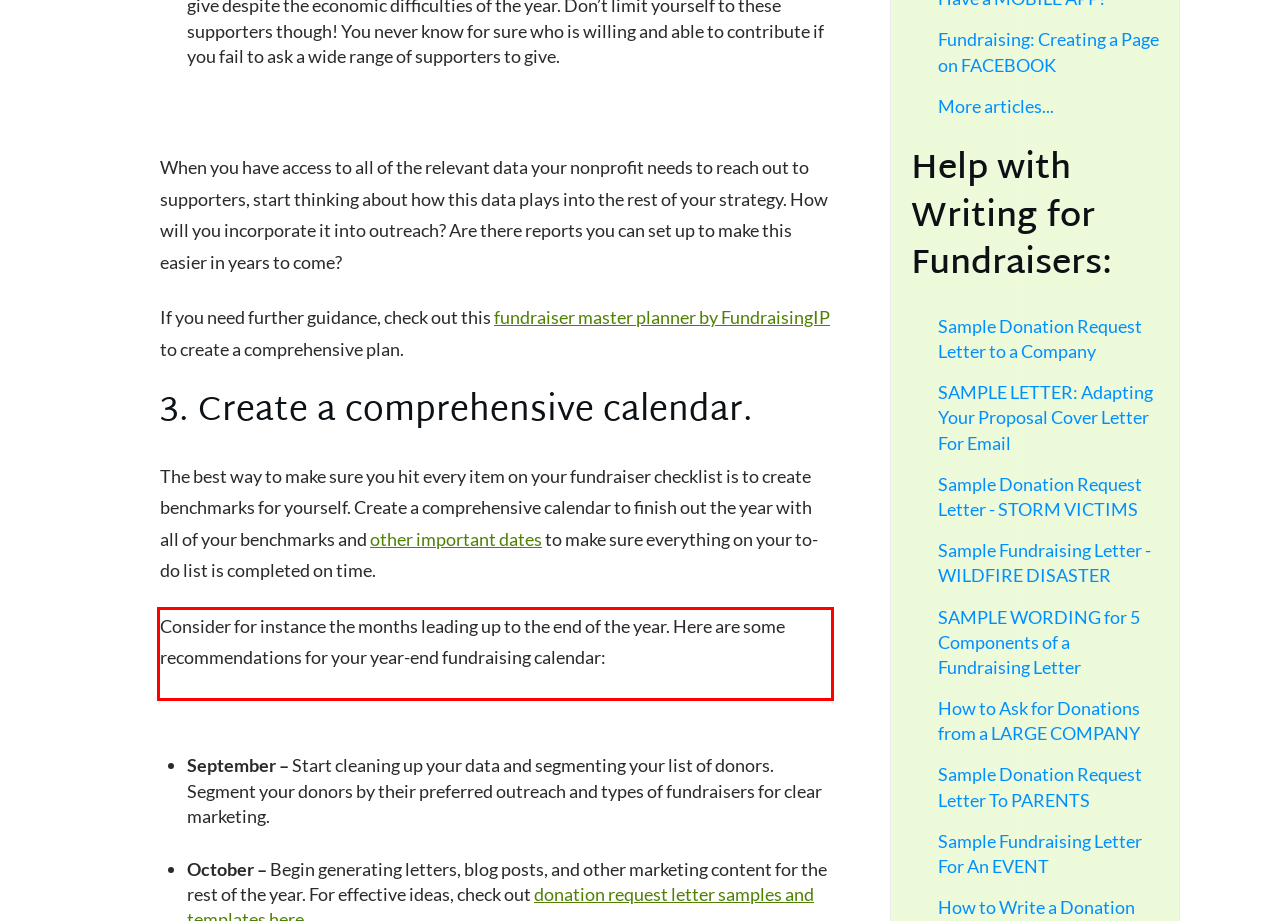The screenshot provided shows a webpage with a red bounding box. Apply OCR to the text within this red bounding box and provide the extracted content.

Consider for instance the months leading up to the end of the year. Here are some recommendations for your year-end fundraising calendar: